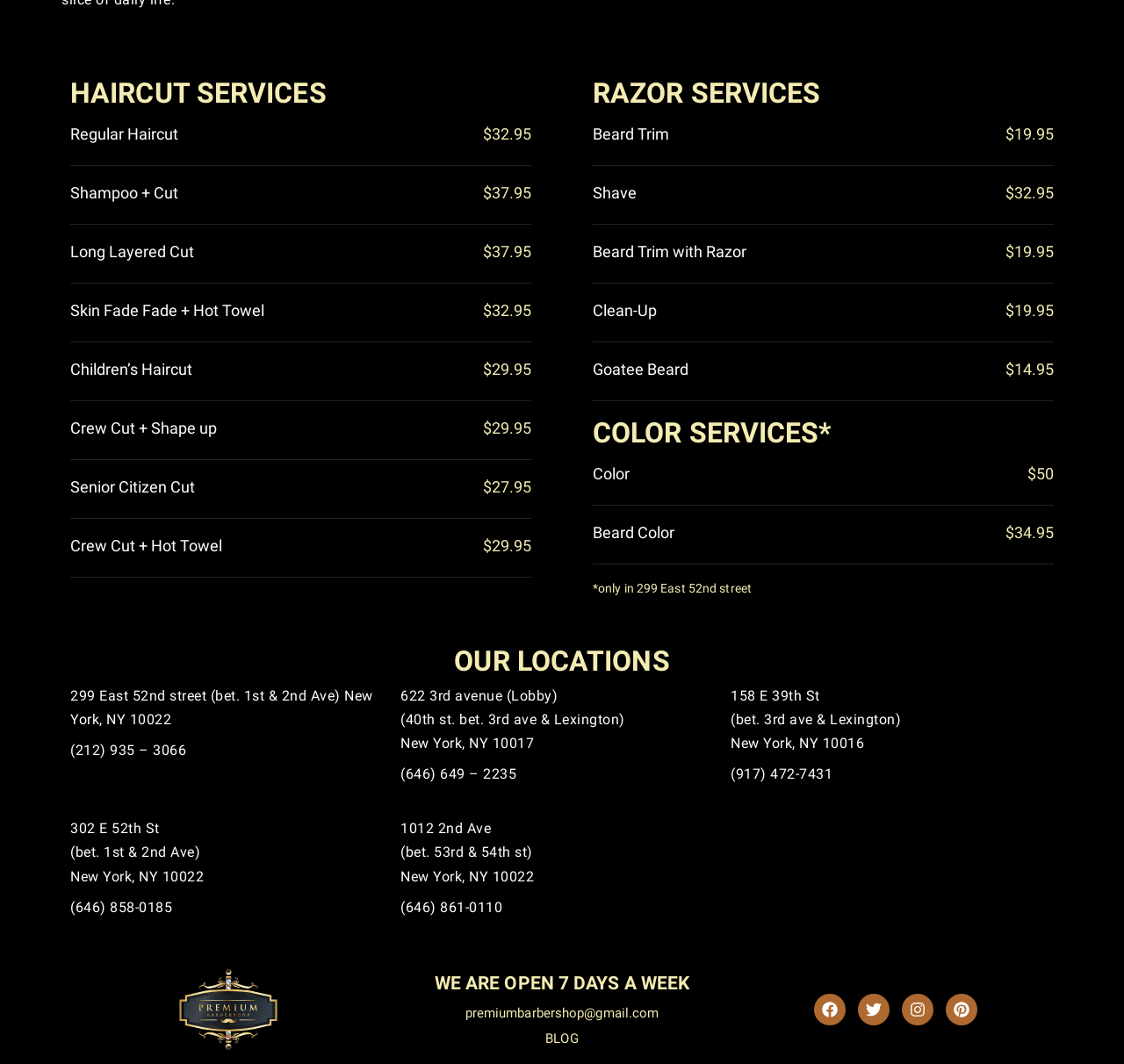From the element description: "Instagram", extract the bounding box coordinates of the UI element. The coordinates should be expressed as four float numbers between 0 and 1, in the order [left, top, right, bottom].

[0.802, 0.934, 0.83, 0.963]